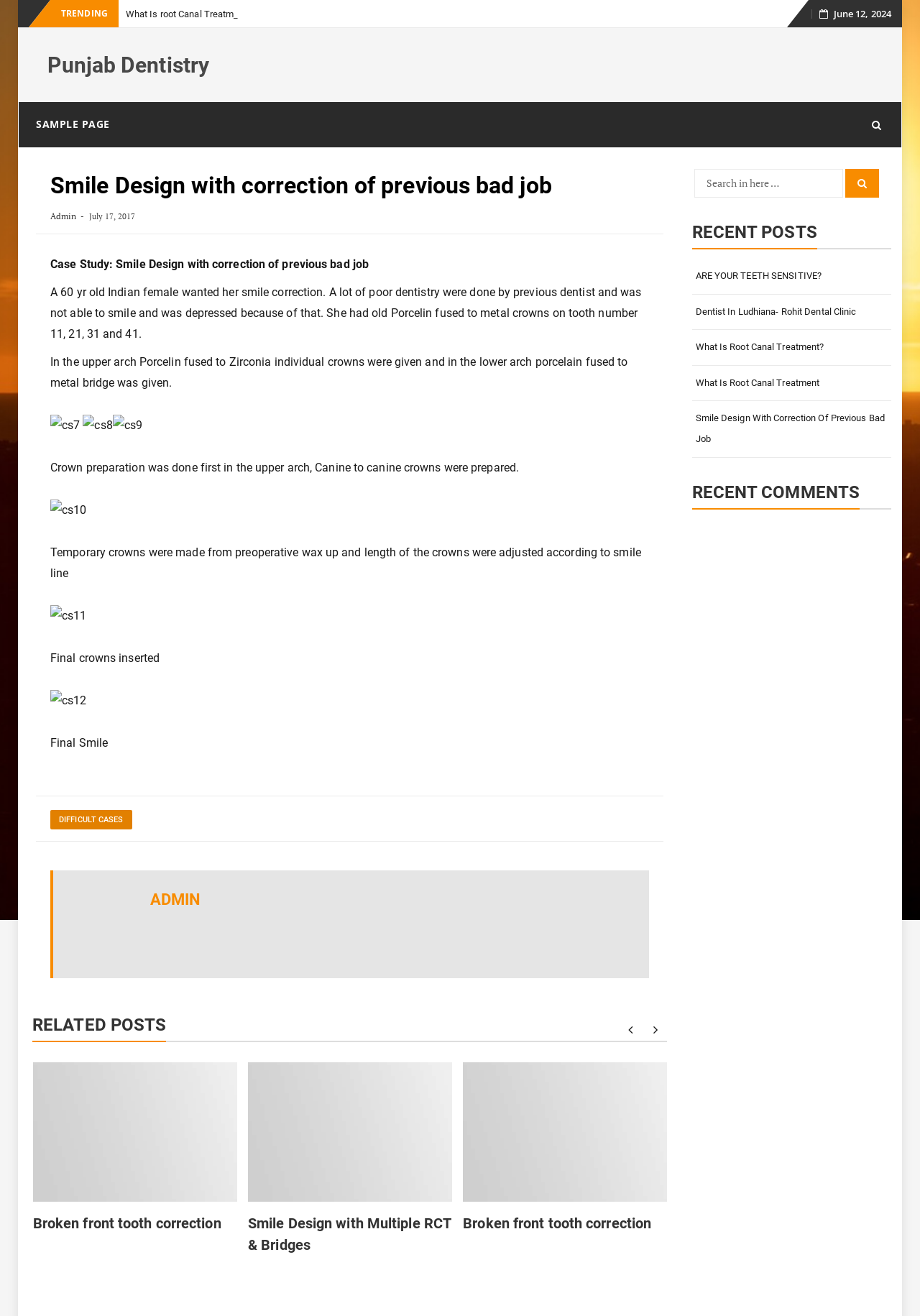Please provide the bounding box coordinates for the element that needs to be clicked to perform the following instruction: "search for something". The coordinates should be given as four float numbers between 0 and 1, i.e., [left, top, right, bottom].

None